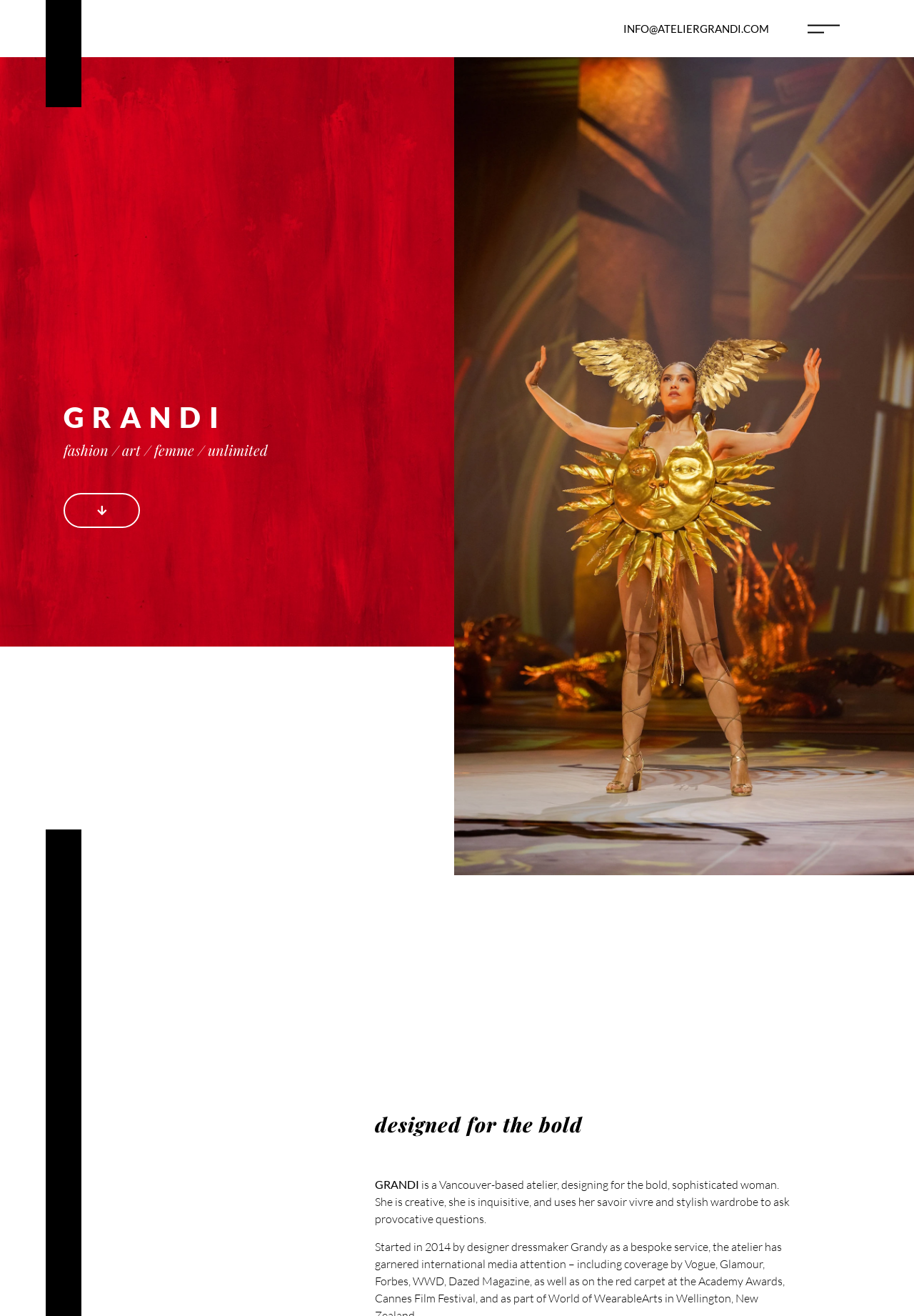What is the description of the target audience?
Look at the image and answer the question using a single word or phrase.

bold, sophisticated woman